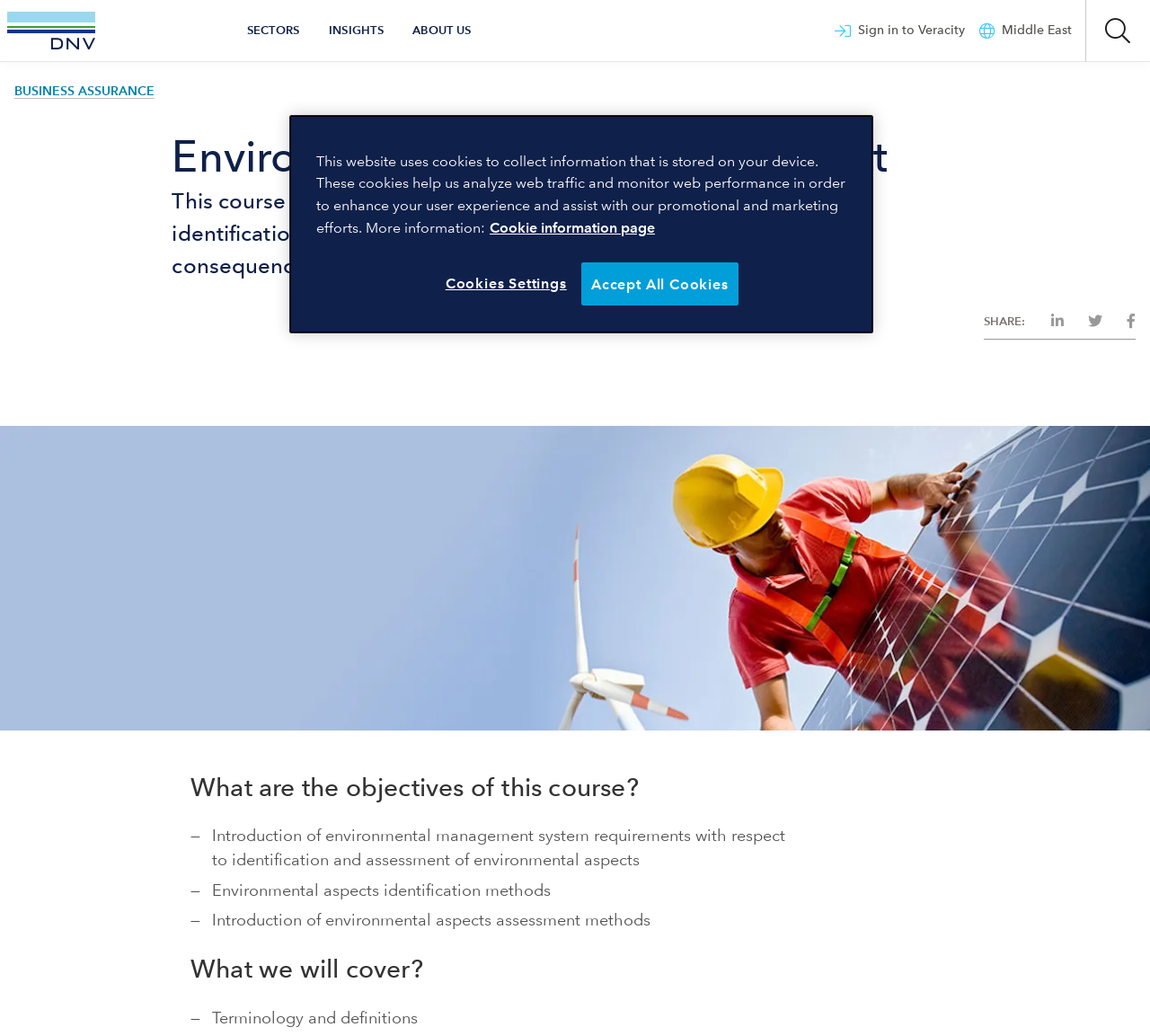Identify the bounding box coordinates for the UI element described by the following text: "Sign in to Veracity". Provide the coordinates as four float numbers between 0 and 1, in the format [left, top, right, bottom].

[0.725, 0.0, 0.838, 0.059]